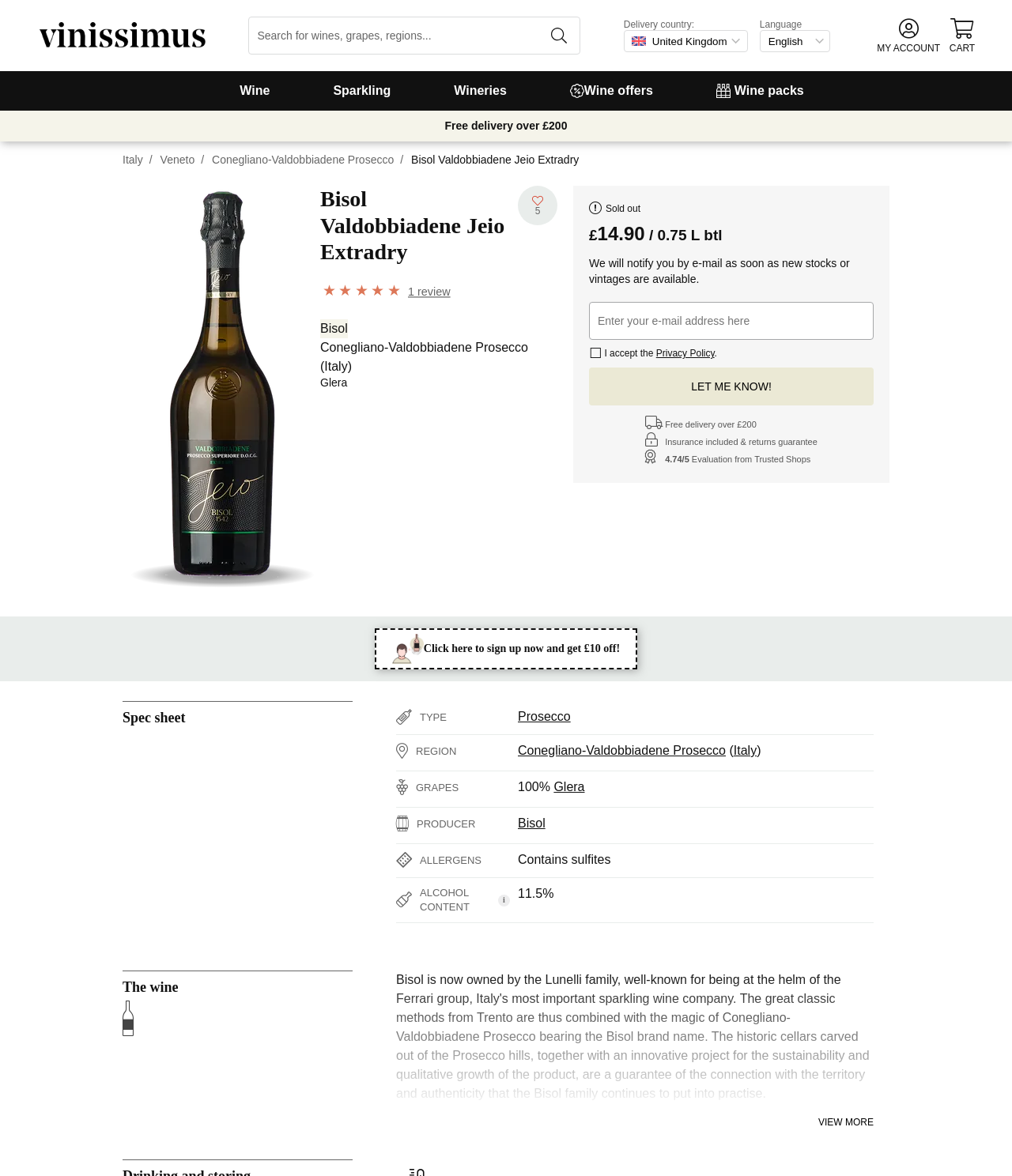Locate the bounding box of the UI element based on this description: "CART". Provide four float numbers between 0 and 1 as [left, top, right, bottom].

[0.937, 0.015, 0.965, 0.045]